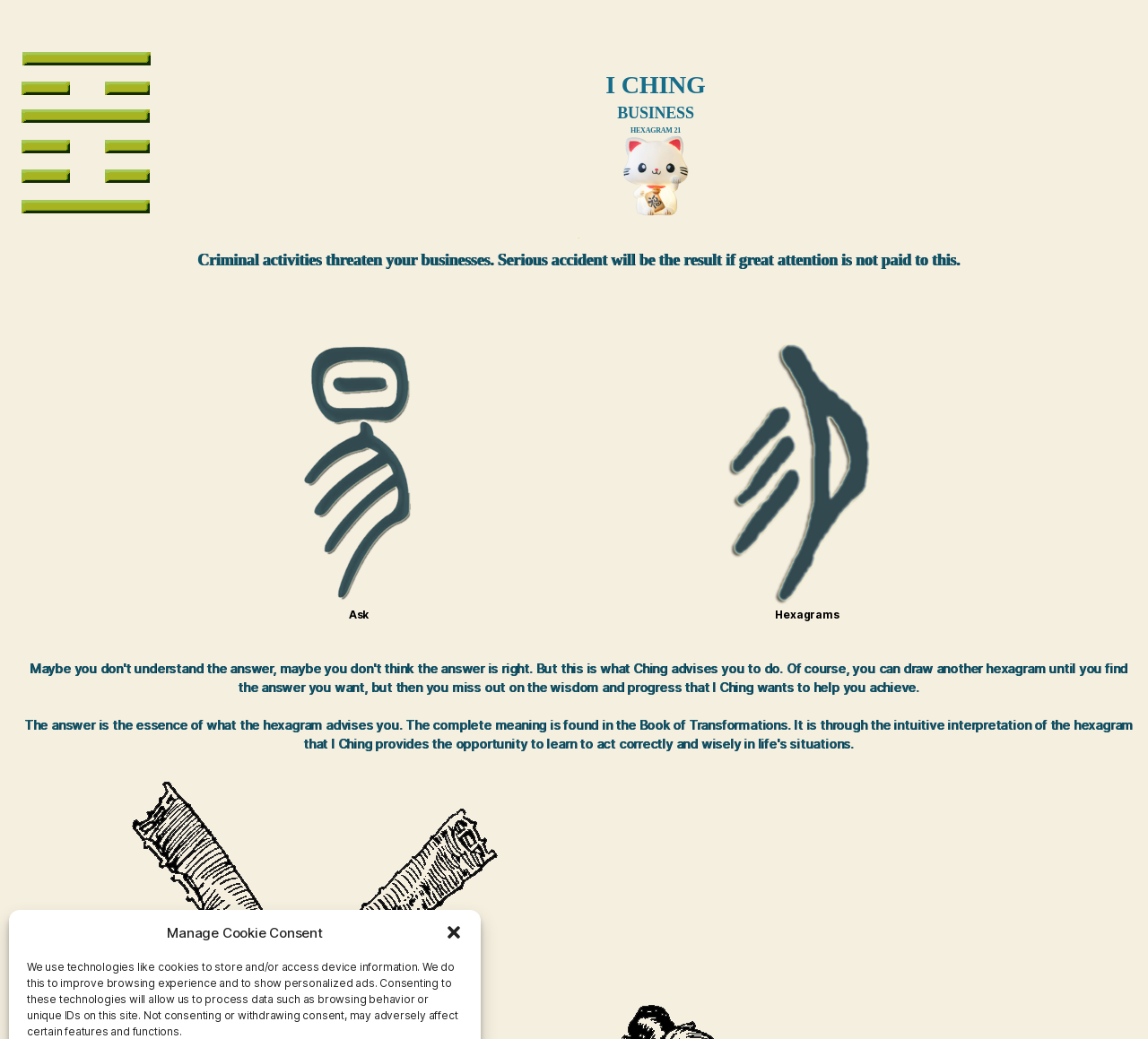What is the warning related to business?
Please provide a comprehensive answer based on the visual information in the image.

According to the webpage, the warning related to business is about criminal activities threatening one's business, which may result in serious accidents if not paid attention to.